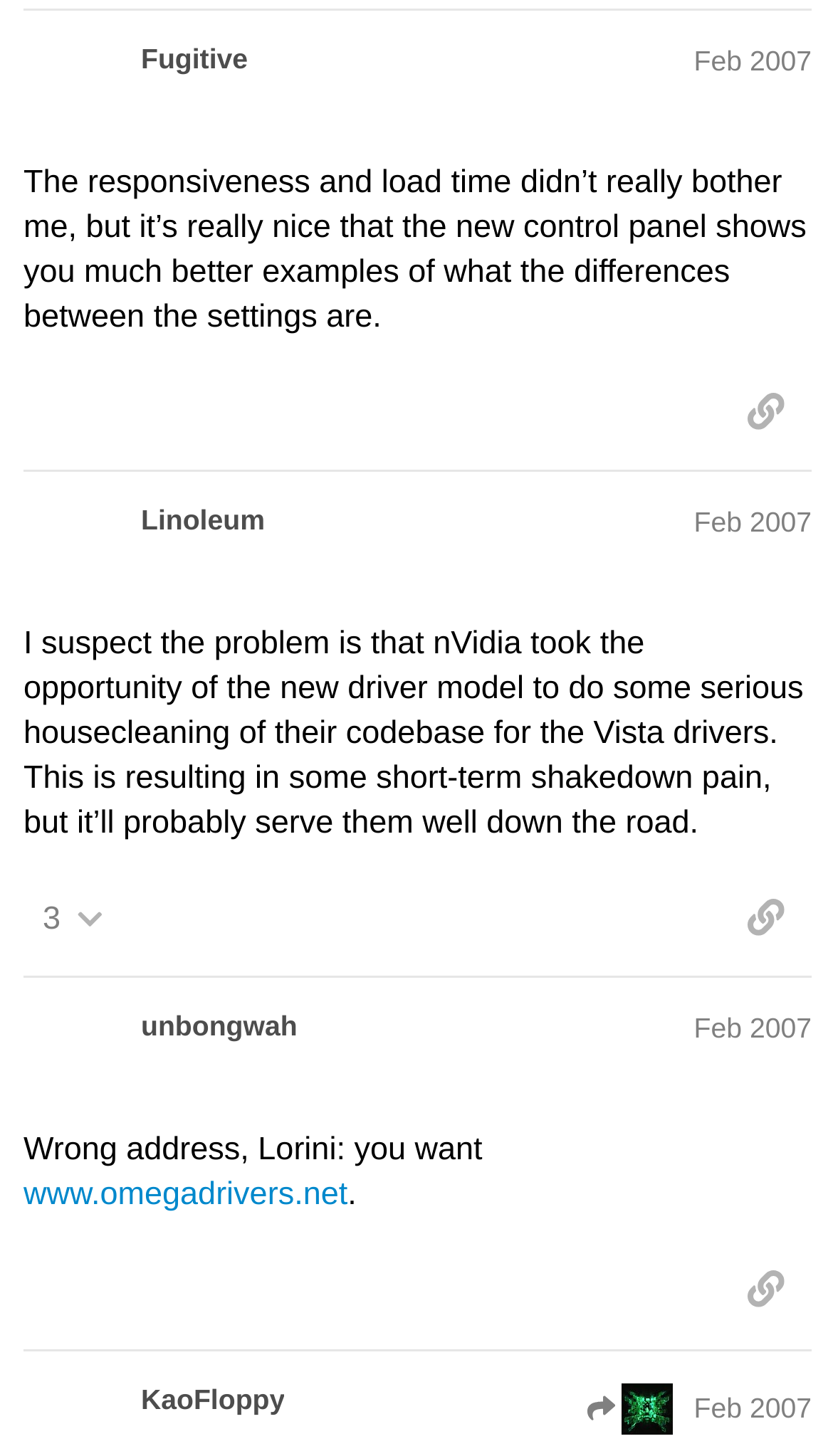Respond with a single word or phrase for the following question: 
Is there a 'share a link to this post' button on each post?

Yes